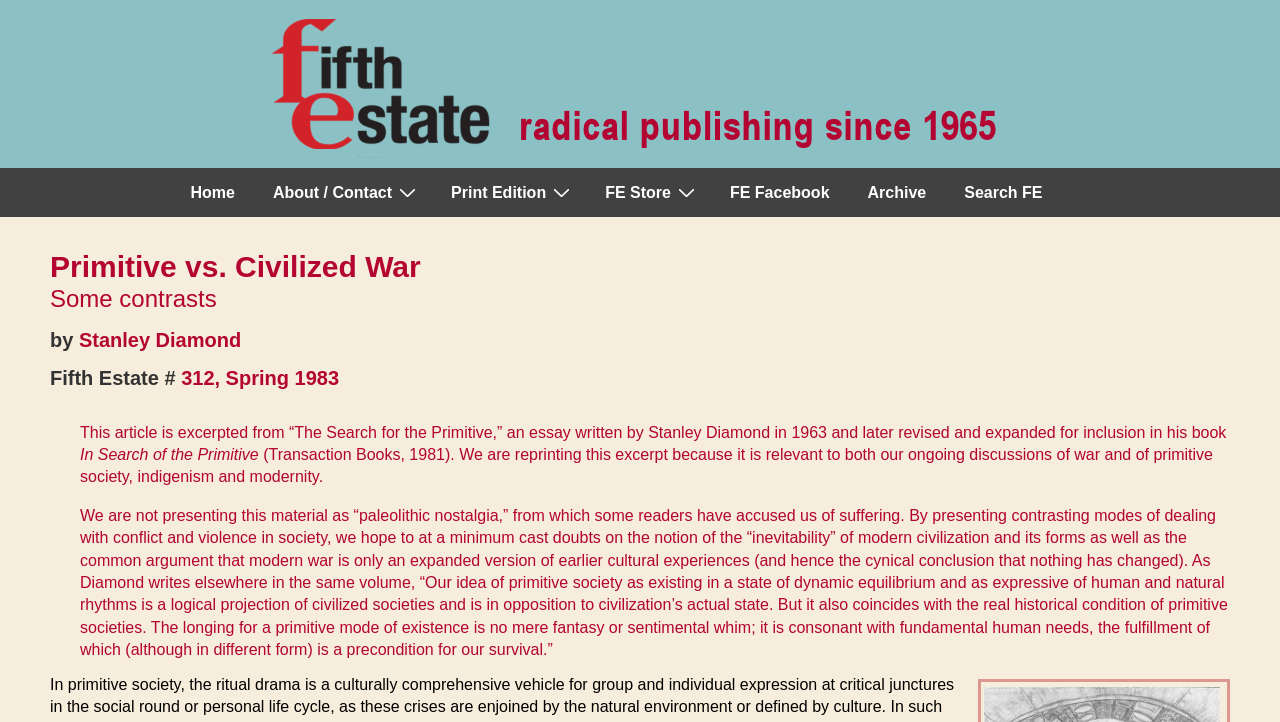What is the name of the magazine?
Based on the screenshot, answer the question with a single word or phrase.

Fifth Estate